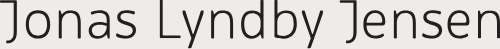Provide a one-word or short-phrase answer to the question:
What aesthetic does the typography suggest?

Contemporary